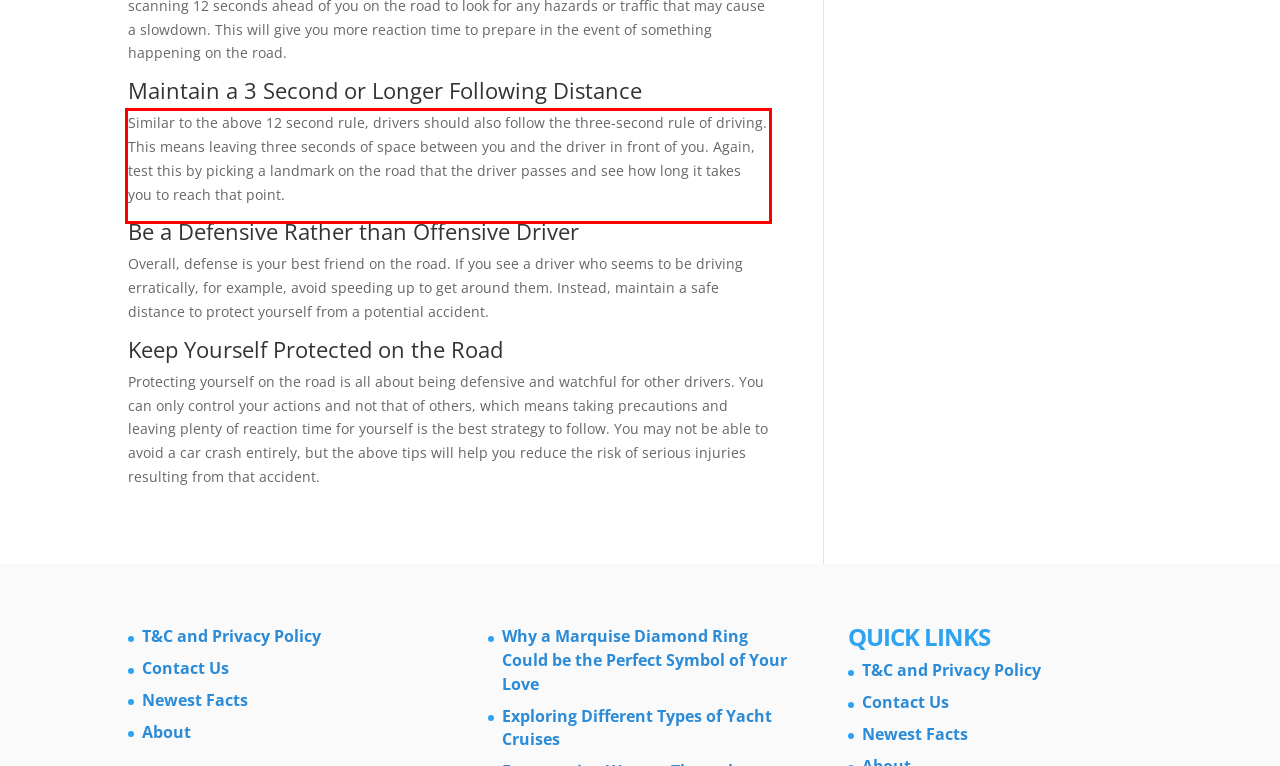Look at the webpage screenshot and recognize the text inside the red bounding box.

Similar to the above 12 second rule, drivers should also follow the three-second rule of driving. This means leaving three seconds of space between you and the driver in front of you. Again, test this by picking a landmark on the road that the driver passes and see how long it takes you to reach that point.